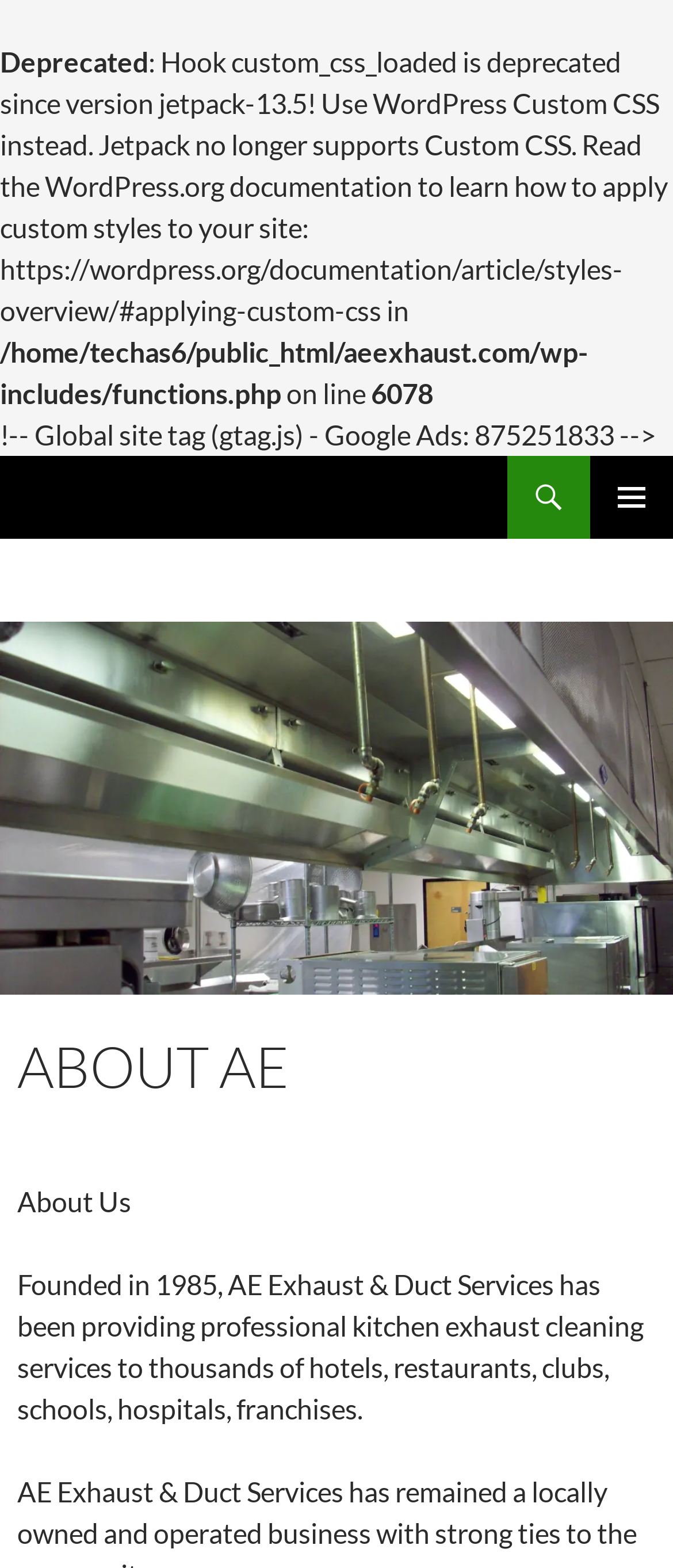Can you give a comprehensive explanation to the question given the content of the image?
What type of services does AE Exhaust & Duct Services provide?

I inferred the type of services by reading the static text that describes the company's history and services, which mentions 'kitchen exhaust cleaning services'.